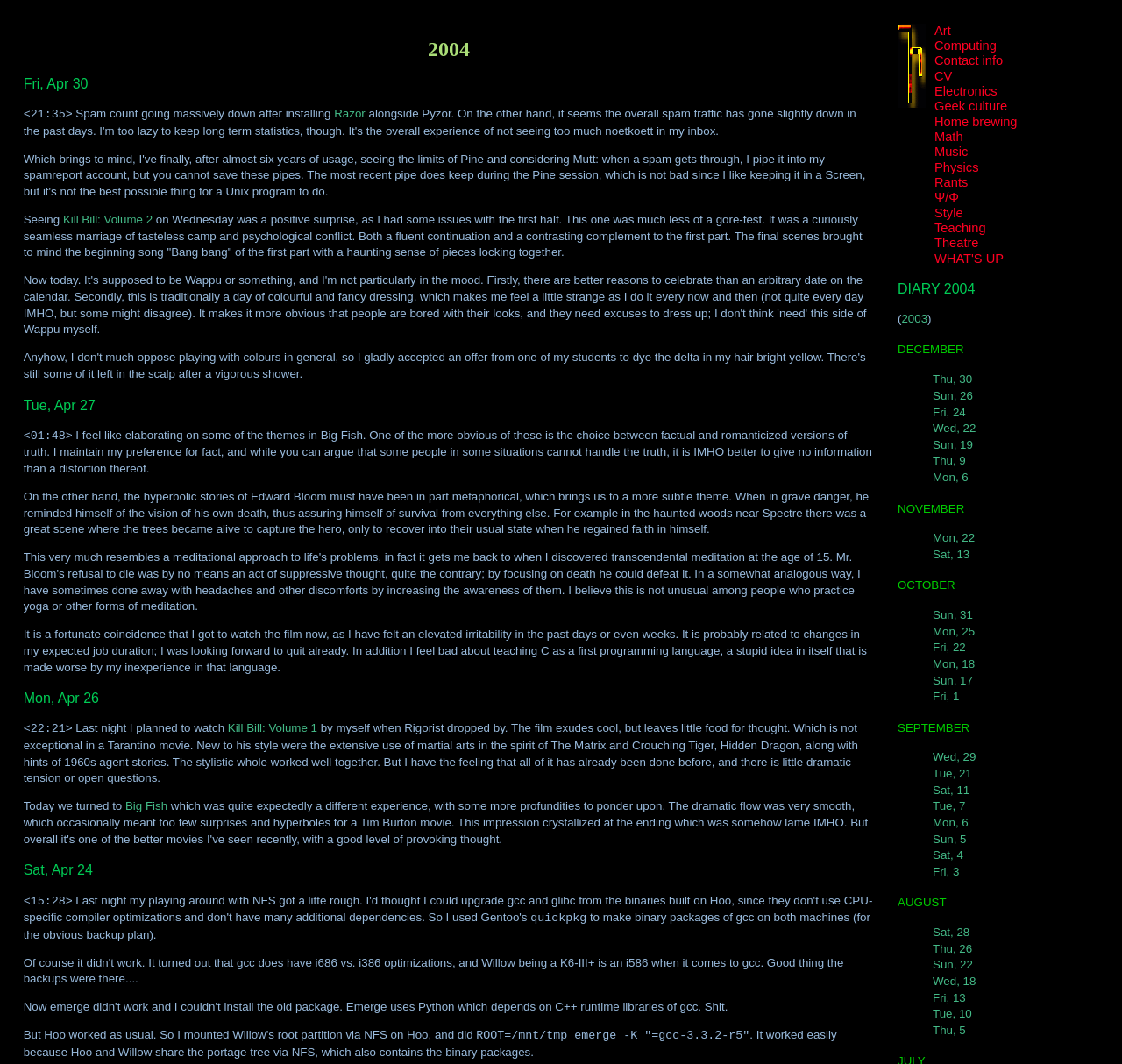Specify the bounding box coordinates of the element's region that should be clicked to achieve the following instruction: "Click on 'tHog' link". The bounding box coordinates consist of four float numbers between 0 and 1, in the format [left, top, right, bottom].

[0.8, 0.091, 0.825, 0.104]